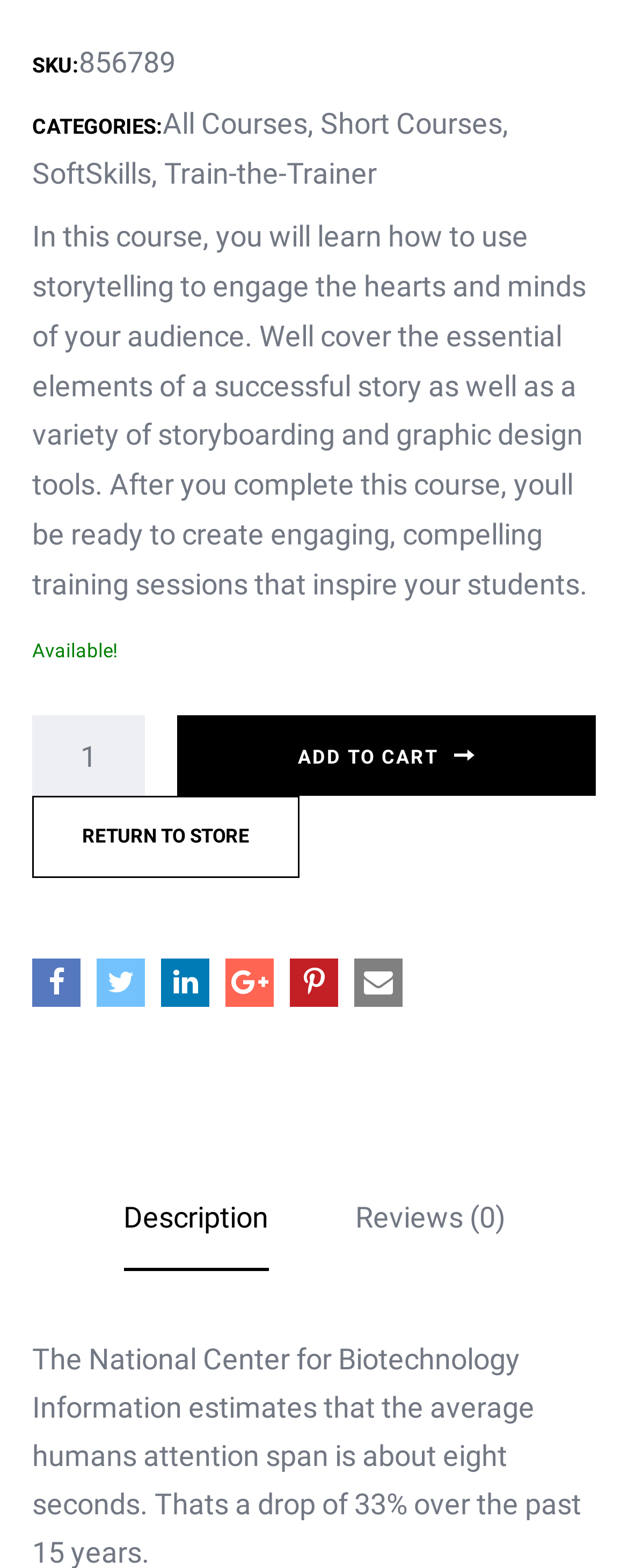Please provide a comprehensive answer to the question based on the screenshot: What is the product SKU?

The product SKU can be found in the top section of the webpage, where it is labeled as 'SKU:' and has the value '856789'.